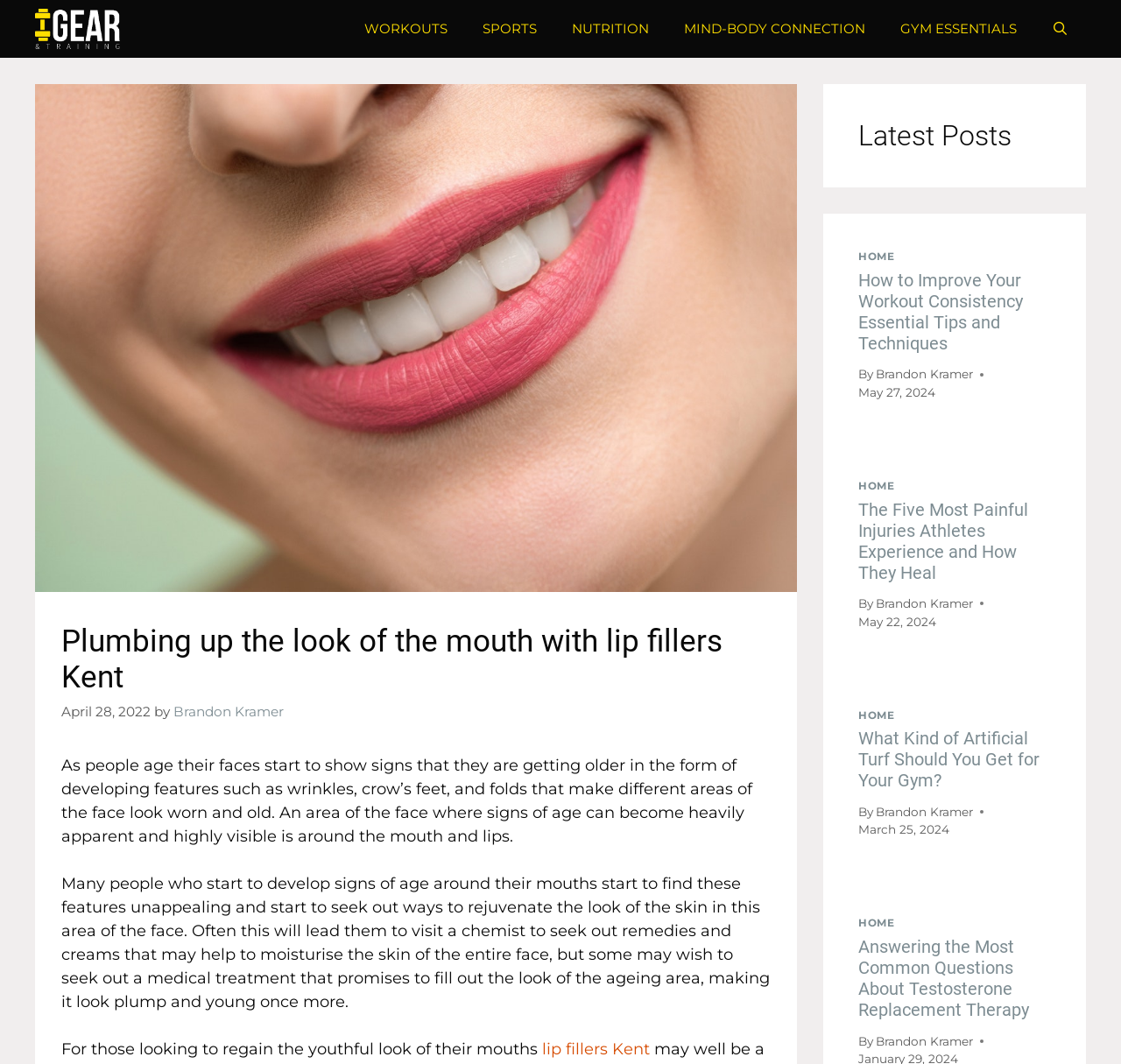Please respond to the question using a single word or phrase:
What is the main topic of the webpage?

Lip fillers Kent